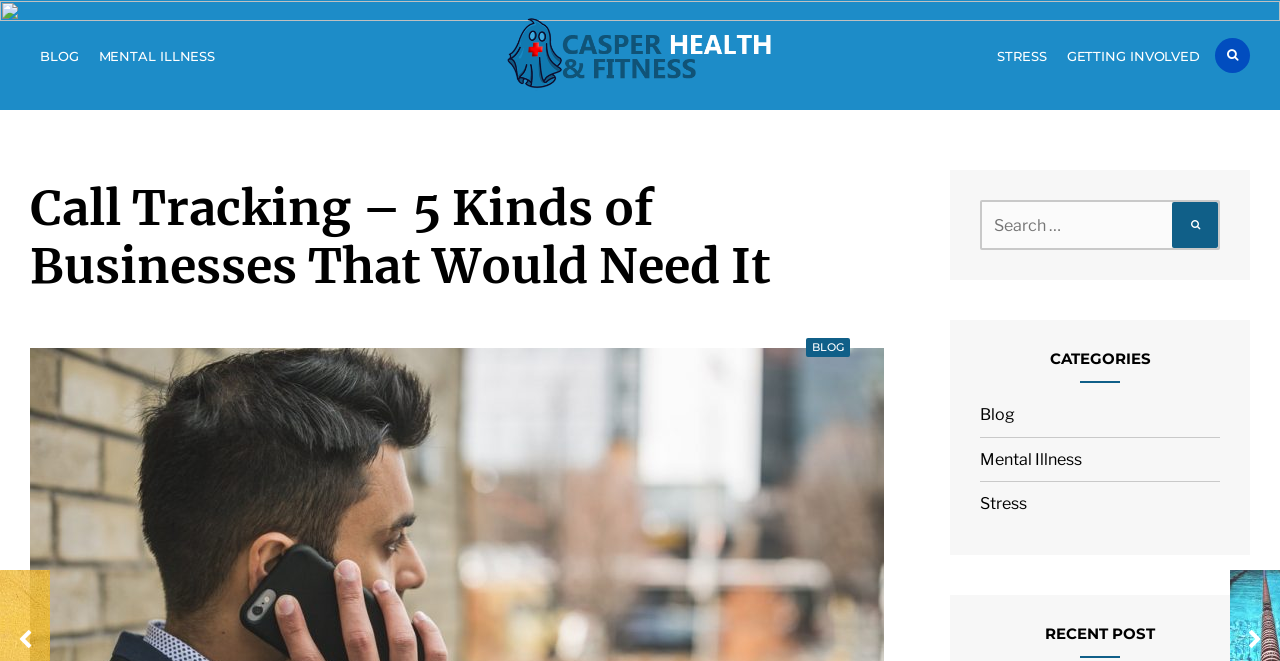Find the bounding box coordinates of the clickable element required to execute the following instruction: "visit Casper Health & Fitness". Provide the coordinates as four float numbers between 0 and 1, i.e., [left, top, right, bottom].

[0.386, 0.023, 0.614, 0.144]